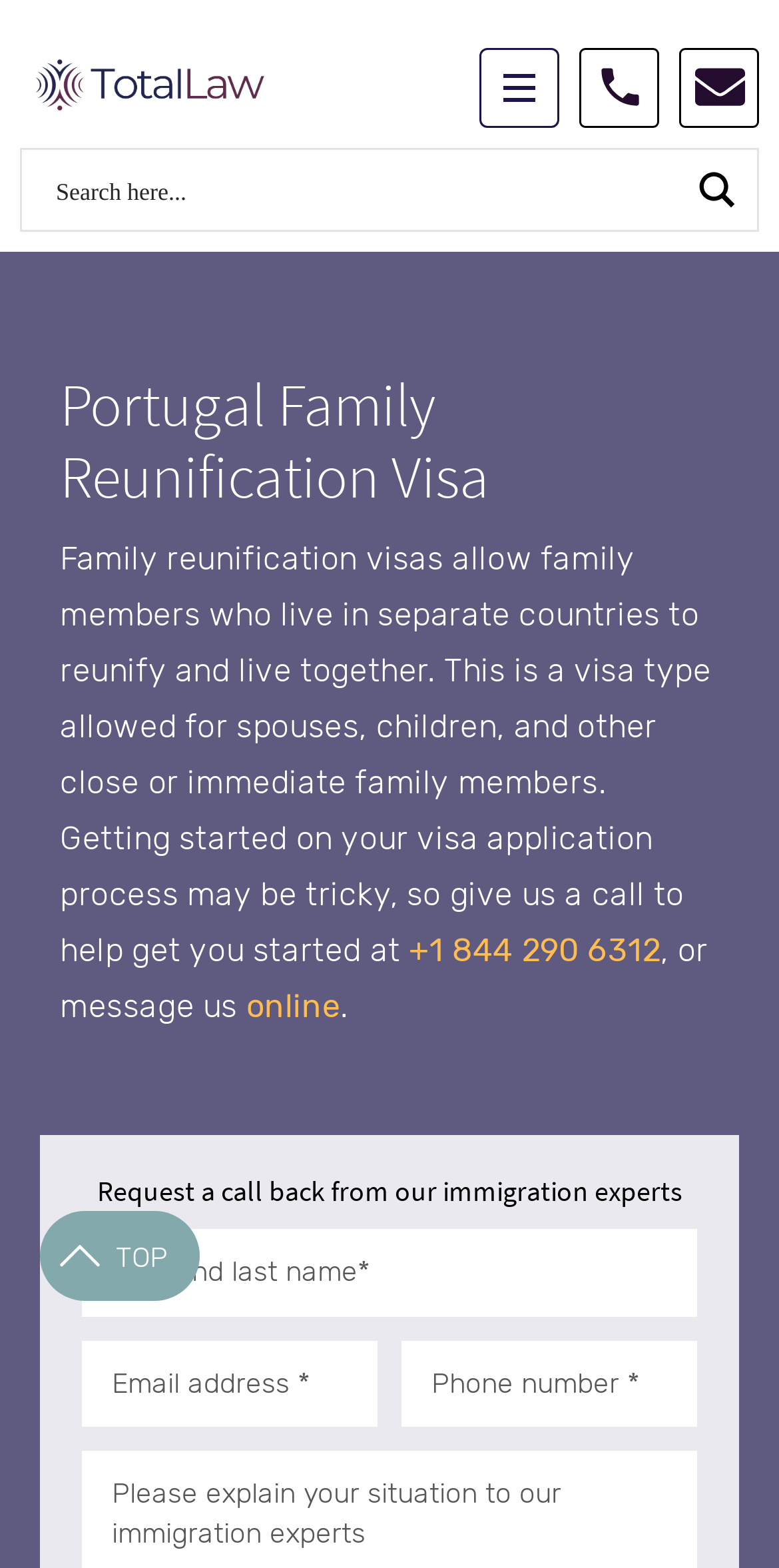Please determine the bounding box coordinates of the element's region to click in order to carry out the following instruction: "Request a call back from our immigration experts". The coordinates should be four float numbers between 0 and 1, i.e., [left, top, right, bottom].

[0.103, 0.782, 0.897, 0.841]